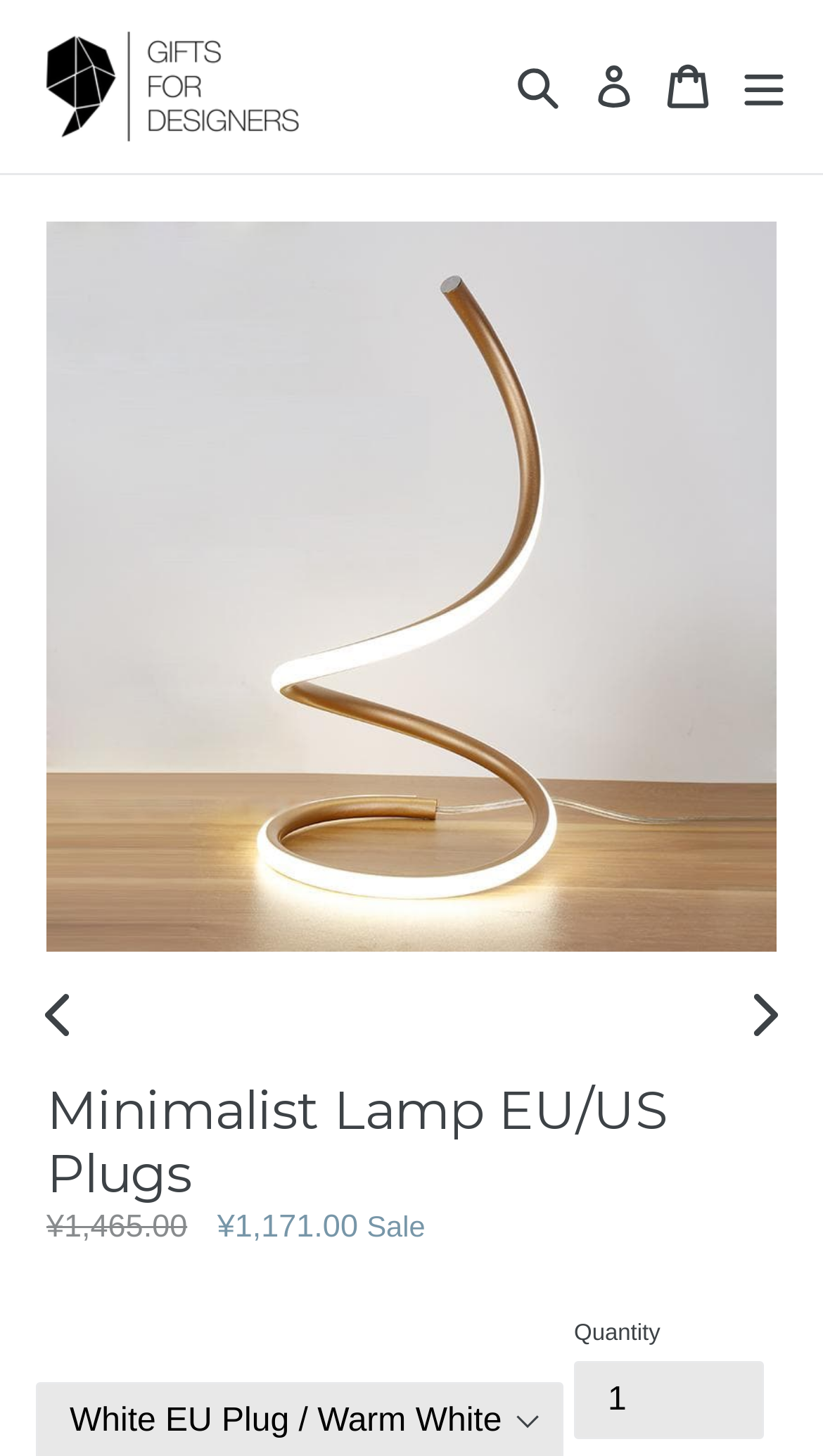Find the bounding box of the web element that fits this description: ".cls-1{fill:#231f20} Next slide".

[0.867, 0.671, 0.995, 0.723]